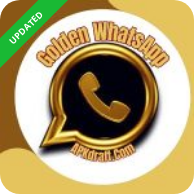What is the purpose of the green label?
Please answer the question as detailed as possible based on the image.

The green label in the top corner of the image suggests that this version of Golden WhatsApp has been updated, implying that the purpose of the green label is to indicate the availability of an updated version.